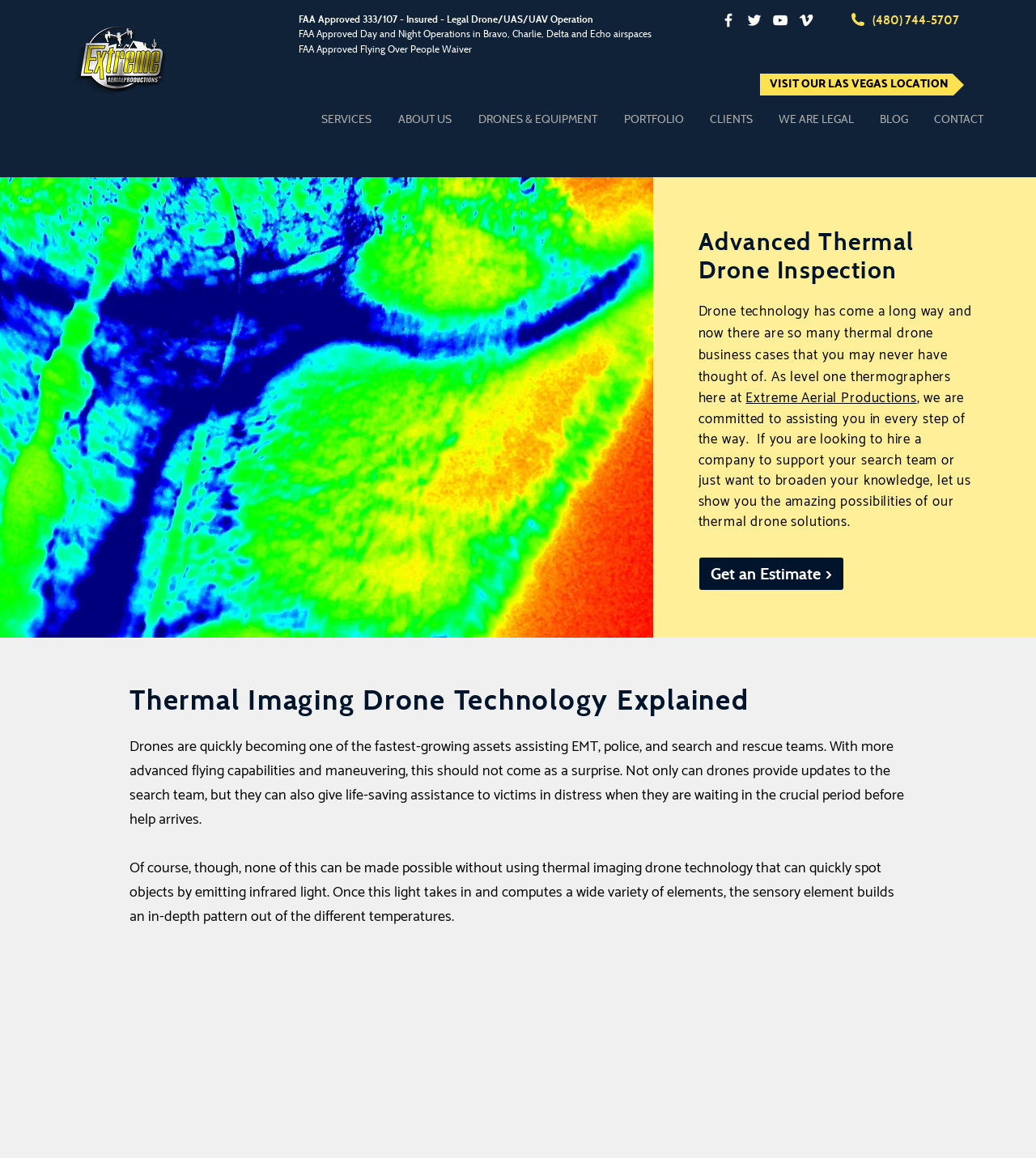What is the phone number on the webpage?
Please use the image to deliver a detailed and complete answer.

I searched for a phone number on the webpage and found it in the heading element, which is '(480) 744-5707'. It is also a link, indicating that it can be clicked to make a call or send a message.